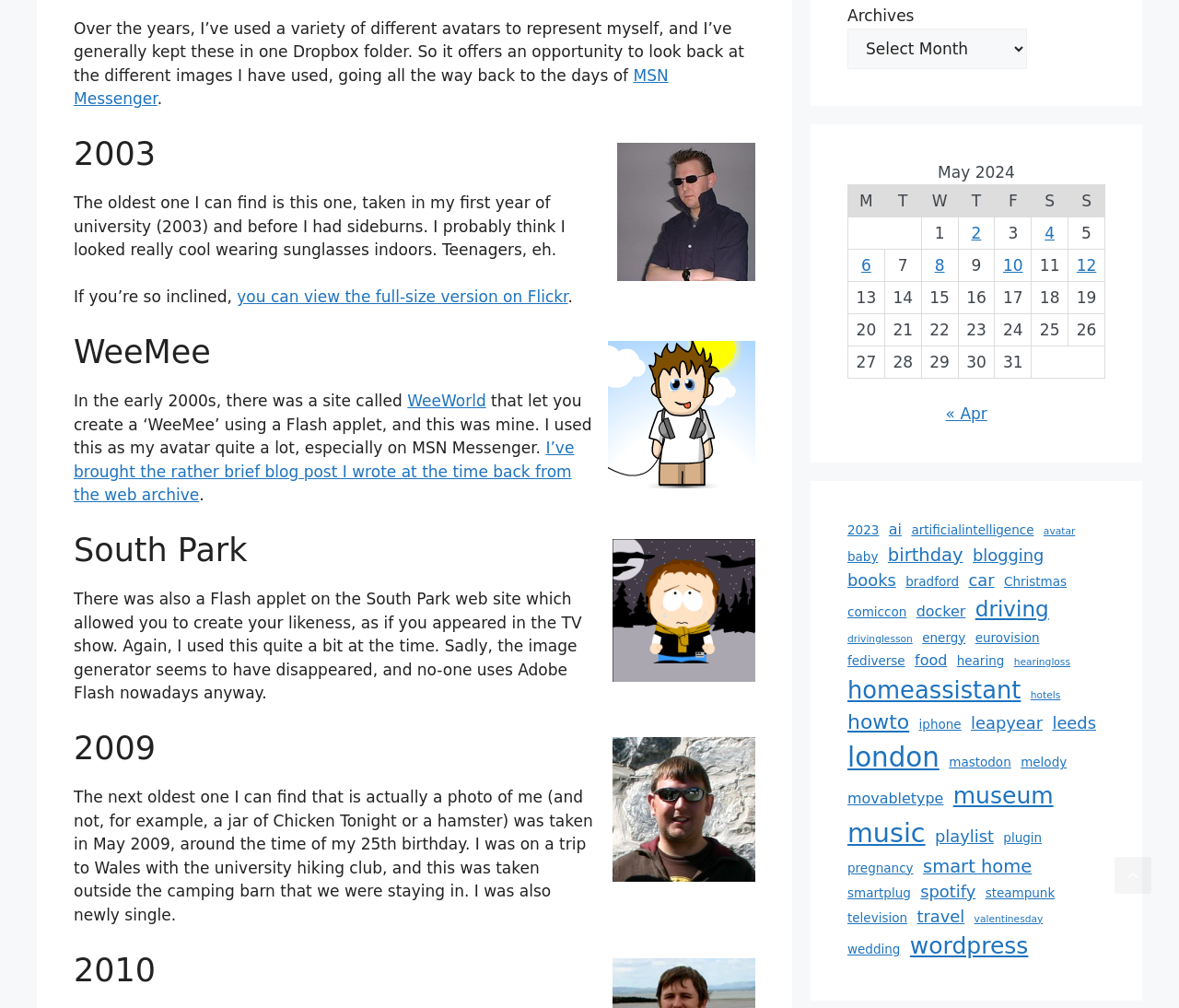Specify the bounding box coordinates of the area that needs to be clicked to achieve the following instruction: "View archives".

[0.719, 0.007, 0.775, 0.025]